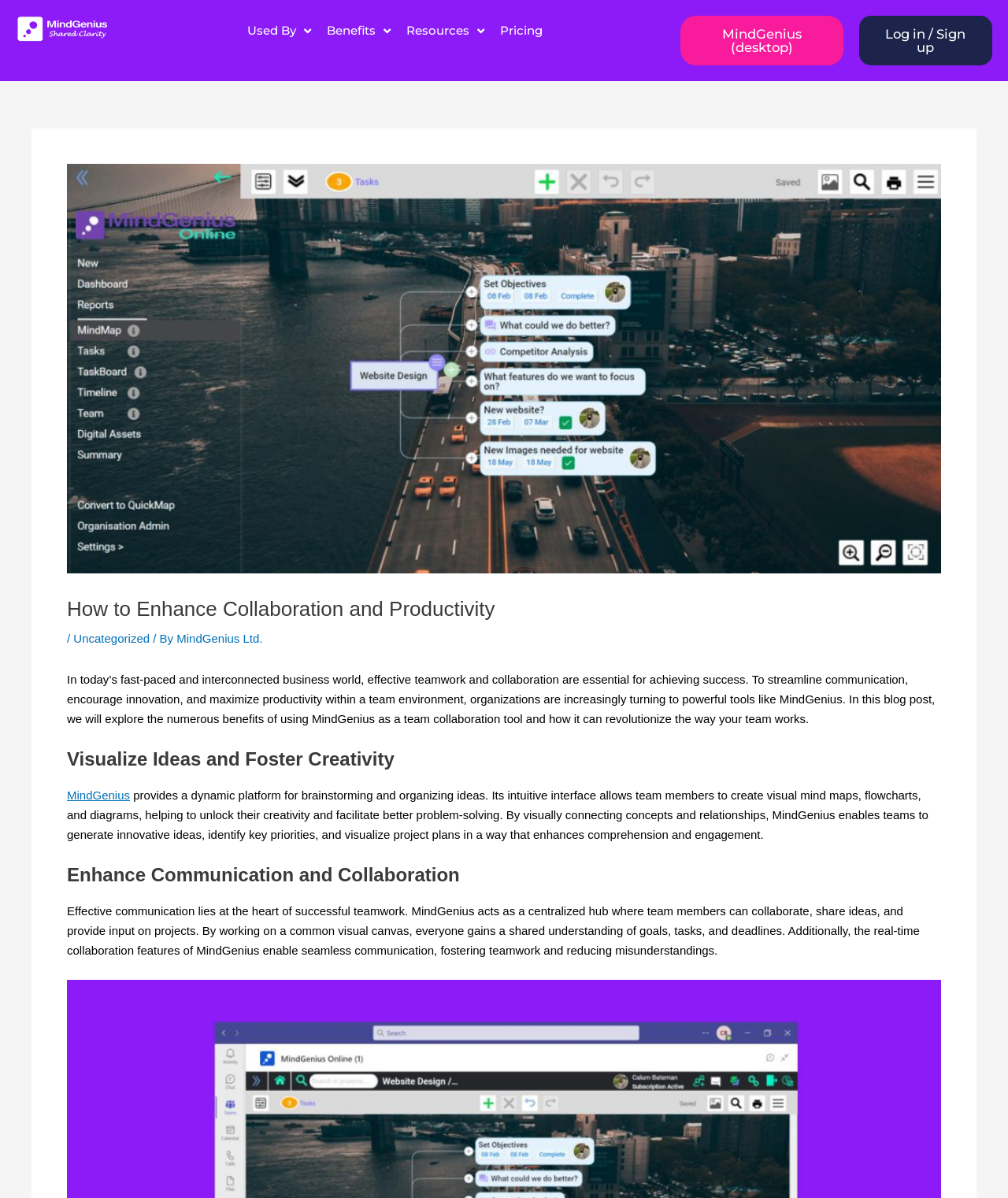Using the webpage screenshot, locate the HTML element that fits the following description and provide its bounding box: "MindGenius (desktop)".

[0.675, 0.013, 0.836, 0.055]